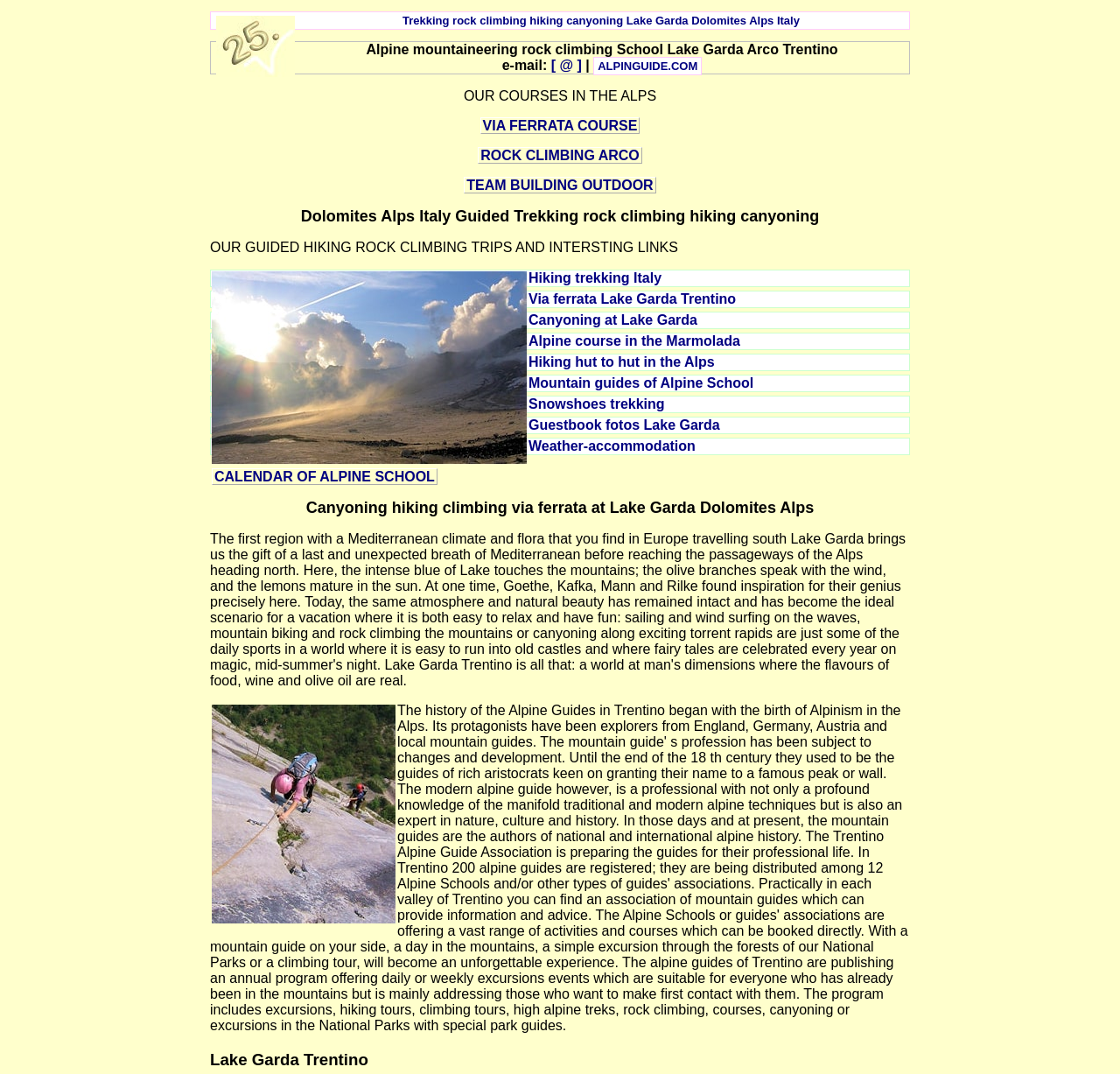Identify the bounding box coordinates of the section to be clicked to complete the task described by the following instruction: "Click the link to Alpine School Arco Lake Garda Dolomites". The coordinates should be four float numbers between 0 and 1, formatted as [left, top, right, bottom].

[0.359, 0.013, 0.714, 0.025]